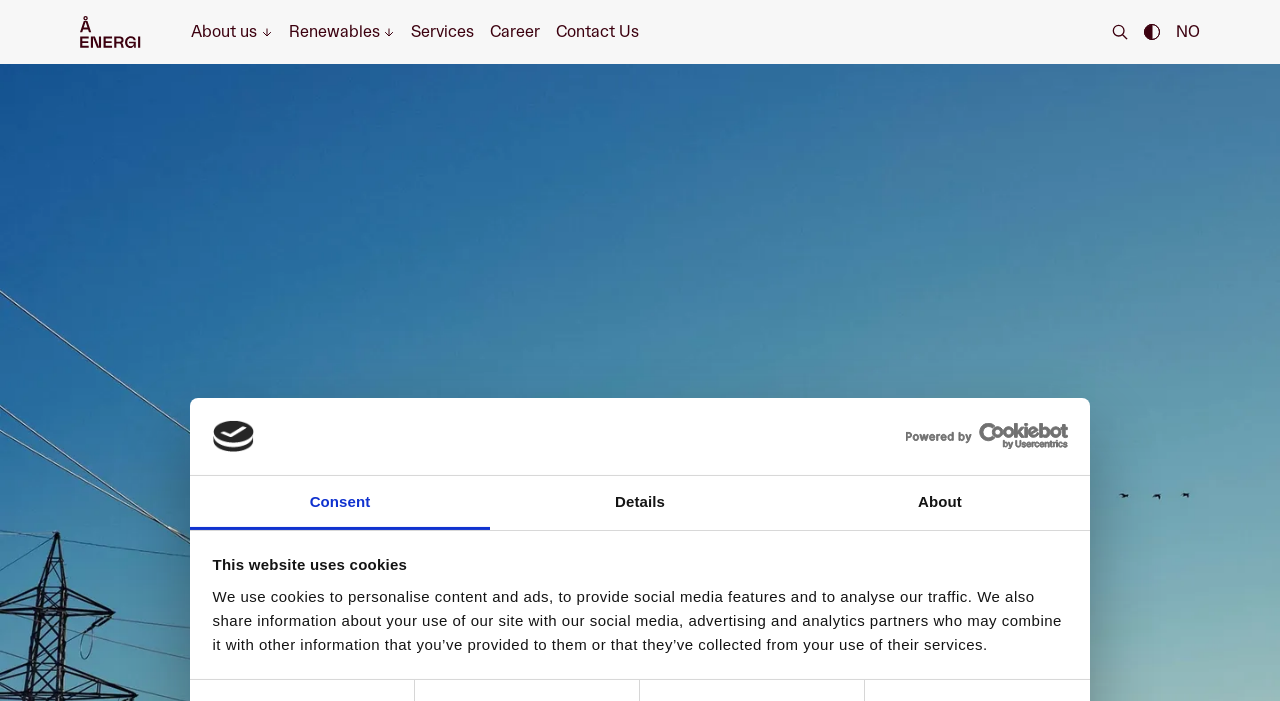Locate the bounding box coordinates of the element to click to perform the following action: 'go to consent page'. The coordinates should be given as four float values between 0 and 1, in the form of [left, top, right, bottom].

[0.148, 0.679, 0.383, 0.756]